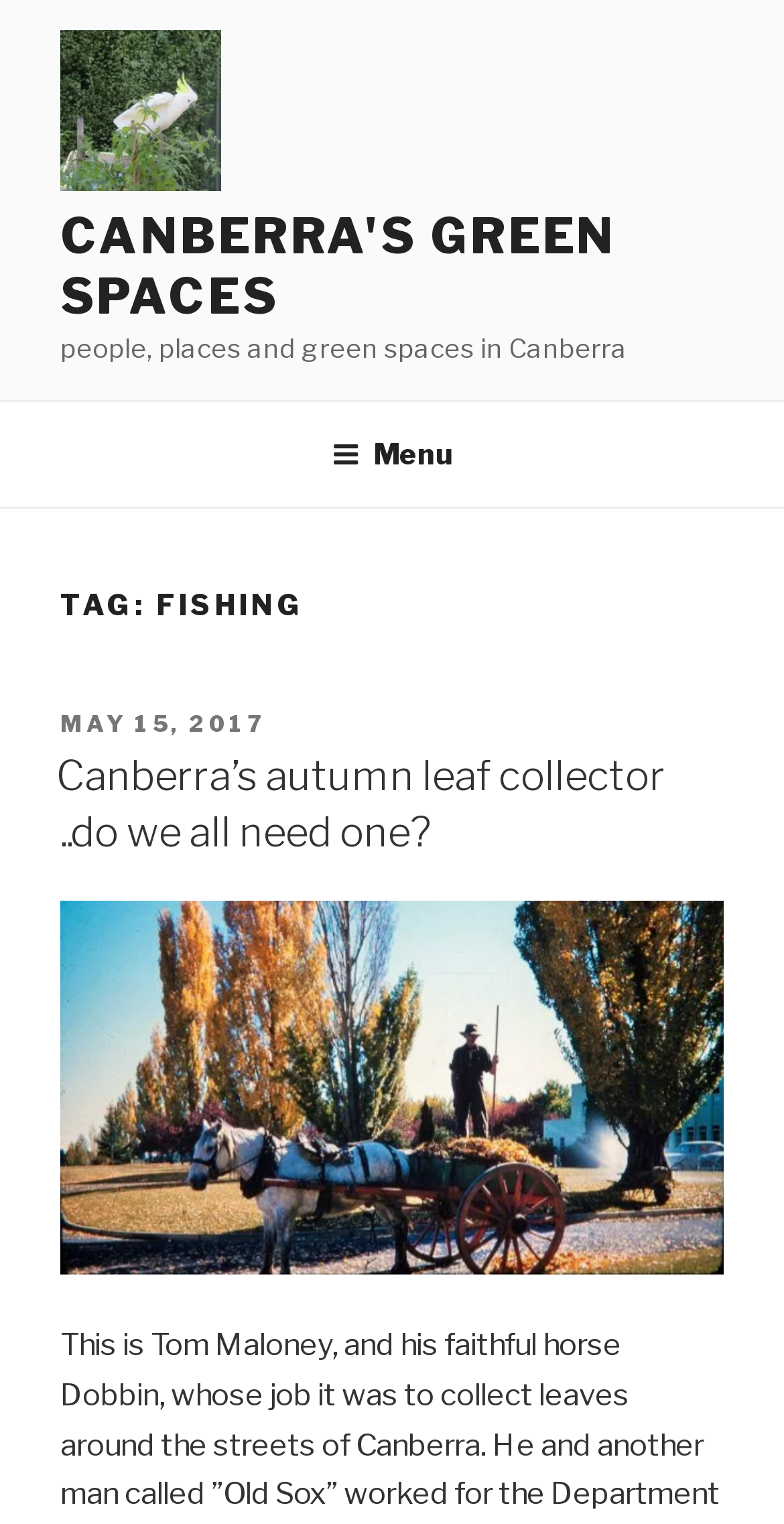Please give a concise answer to this question using a single word or phrase: 
How many links are there in the webpage?

4